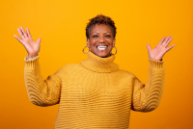Explain the details of the image you are viewing.

The image features a joyful woman wearing a cozy, textured mustard-colored sweater, smiling widely as she raises her hands in a celebratory gesture. The vibrant orange background enhances the cheerful ambiance, reflecting a sense of happiness and positivity. This image is likely associated with themes of recognition, achievement, or celebration, particularly in the context of a community or team achievement, as indicated by the related content discussing awards and contributions in energy efficiency.